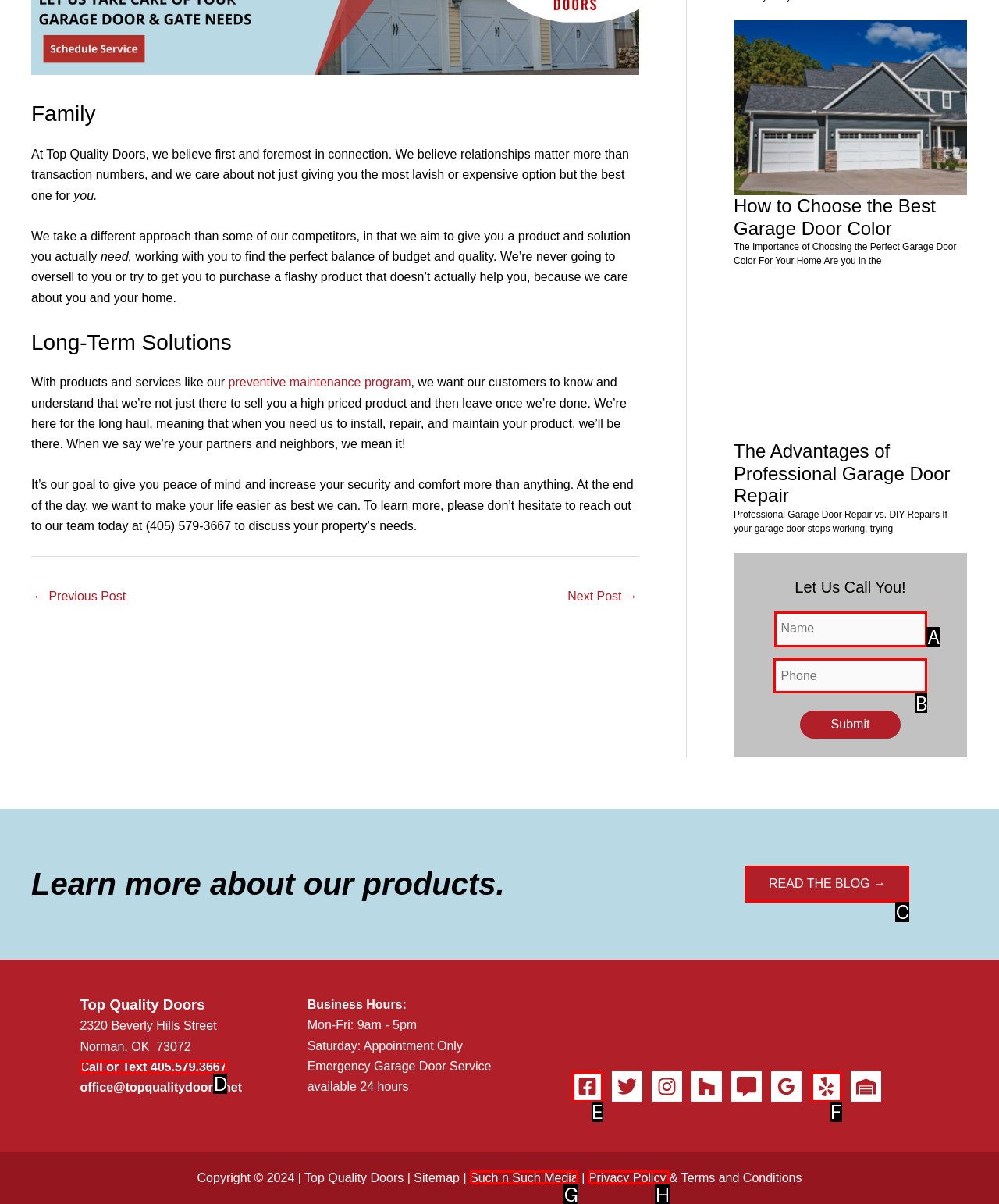Choose the letter that corresponds to the correct button to accomplish the task: Enter your name in the 'Name (Required)' field
Reply with the letter of the correct selection only.

A